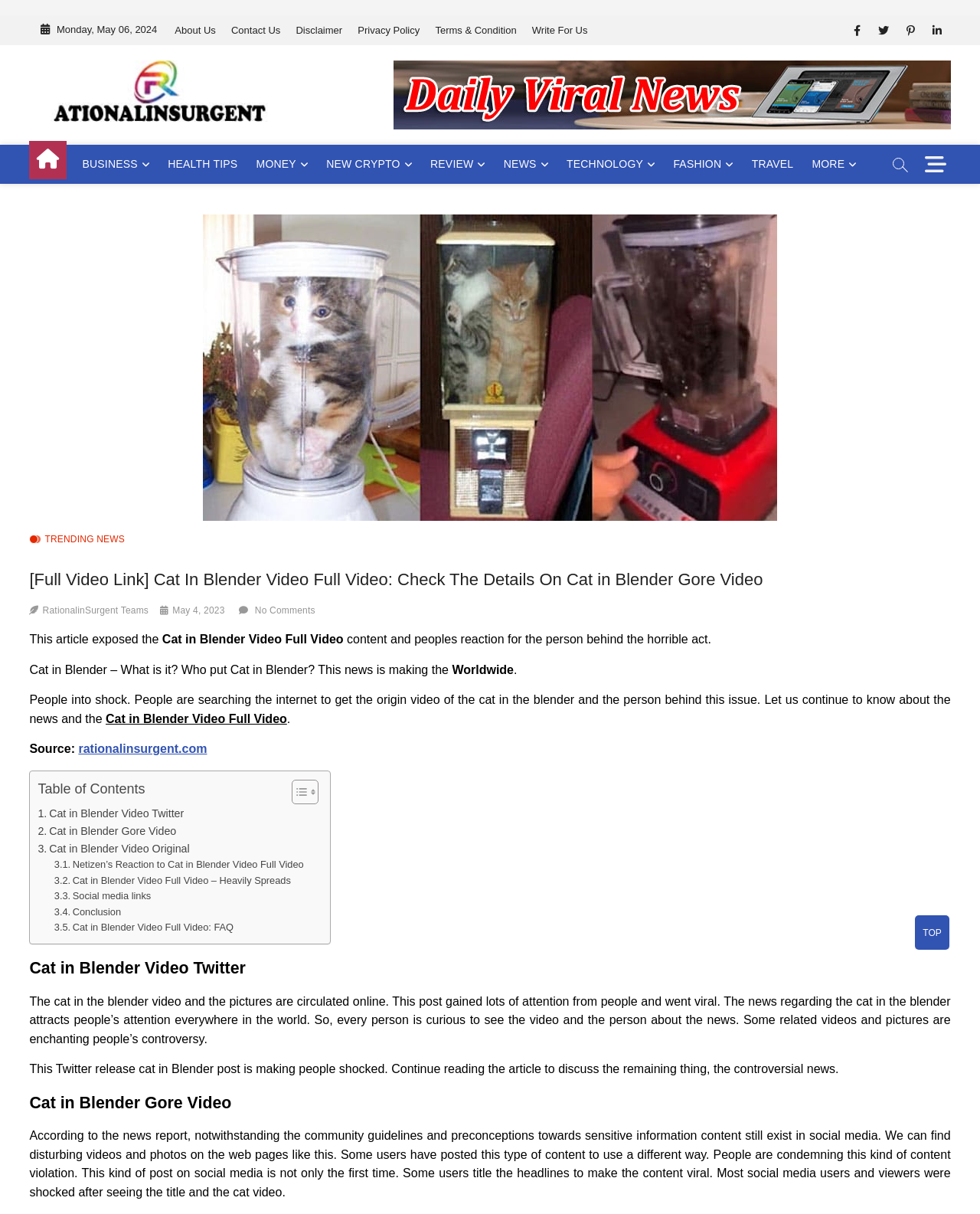Determine the main headline of the webpage and provide its text.

[Full Video Link] Cat In Blender Video Full Video: Check The Details On Cat in Blender Gore Video